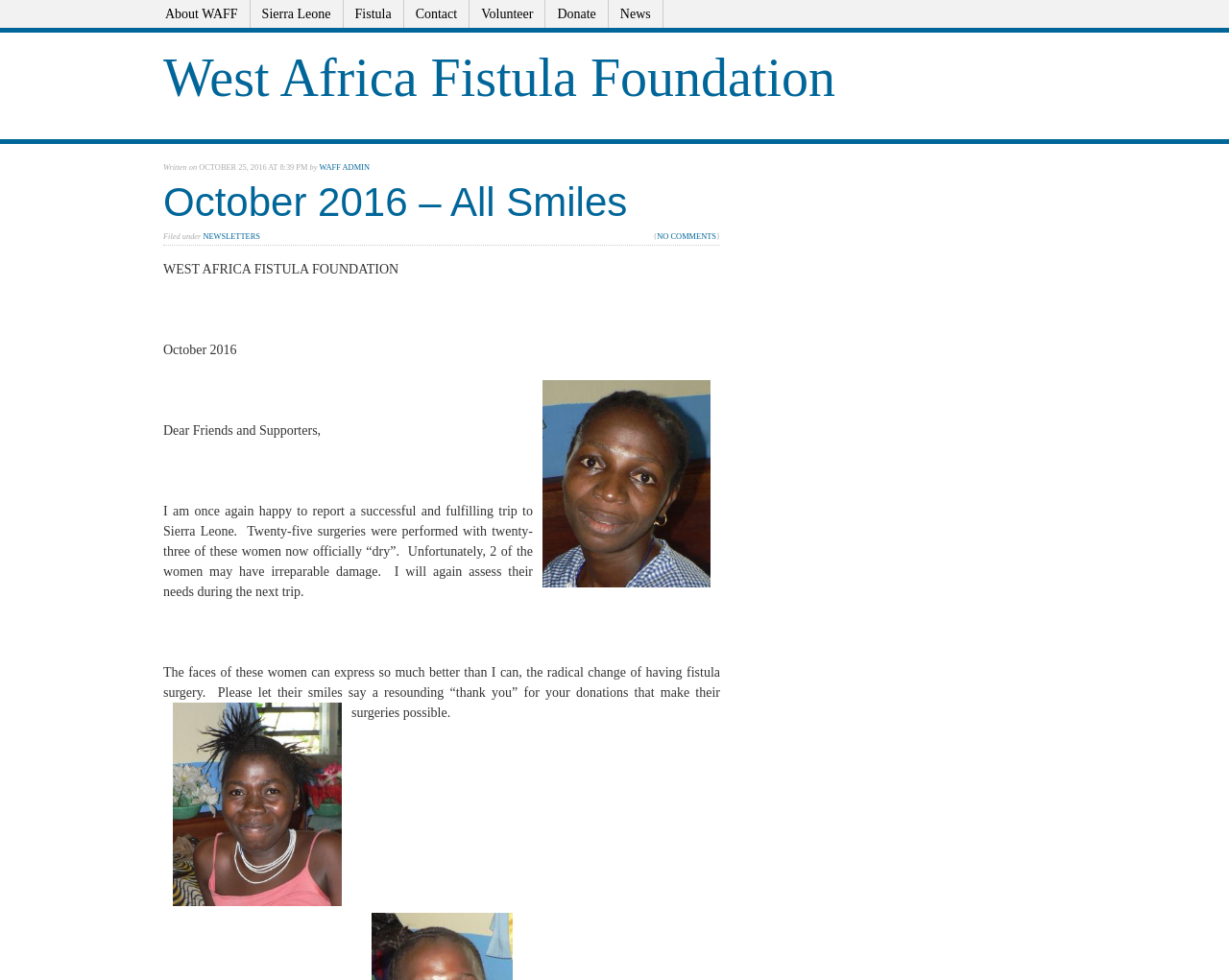What is the purpose of the donations mentioned on the webpage?
Please use the visual content to give a single word or phrase answer.

To make surgeries possible